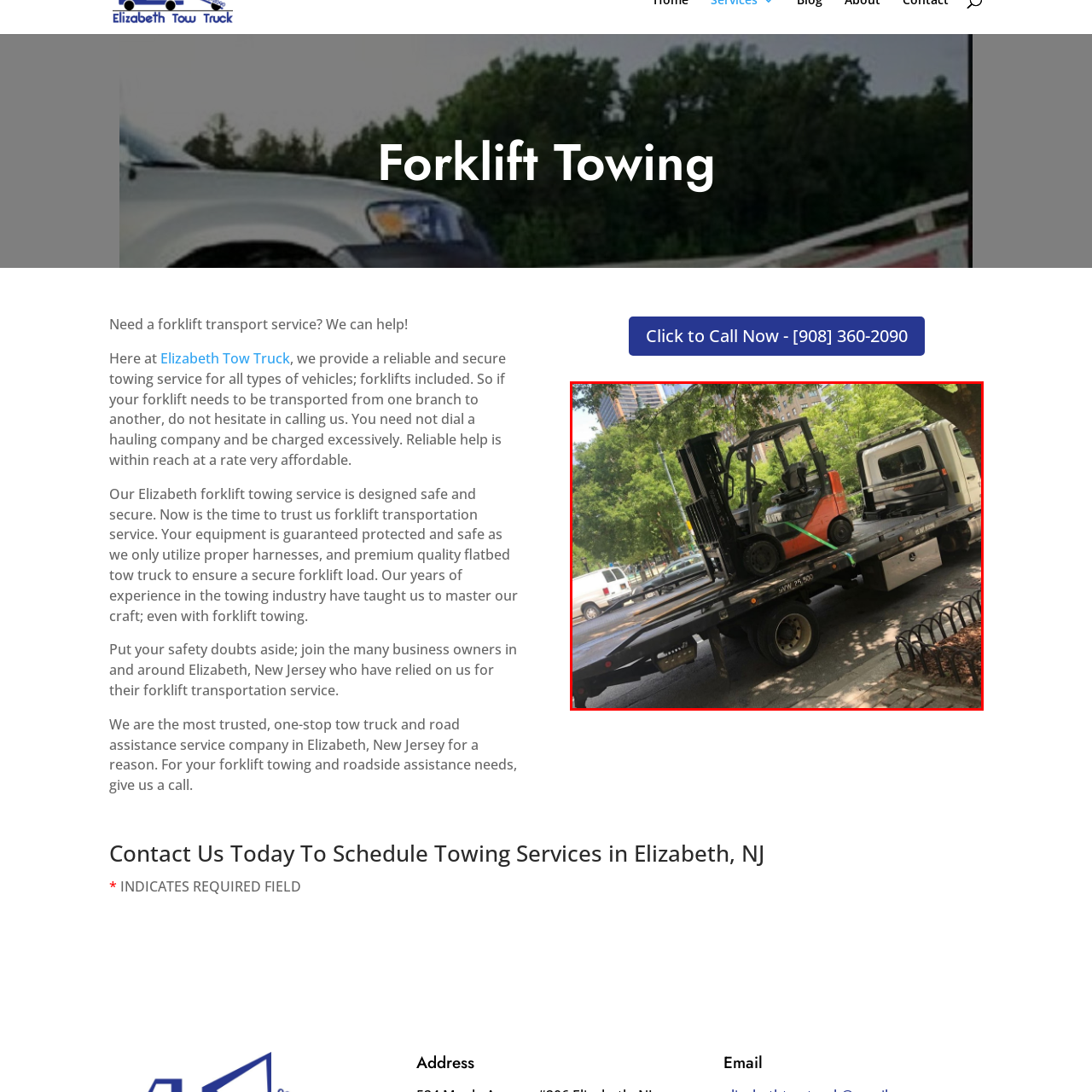Check the picture within the red bounding box and provide a brief answer using one word or phrase: Where is the scene likely taking place?

Elizabeth, NJ